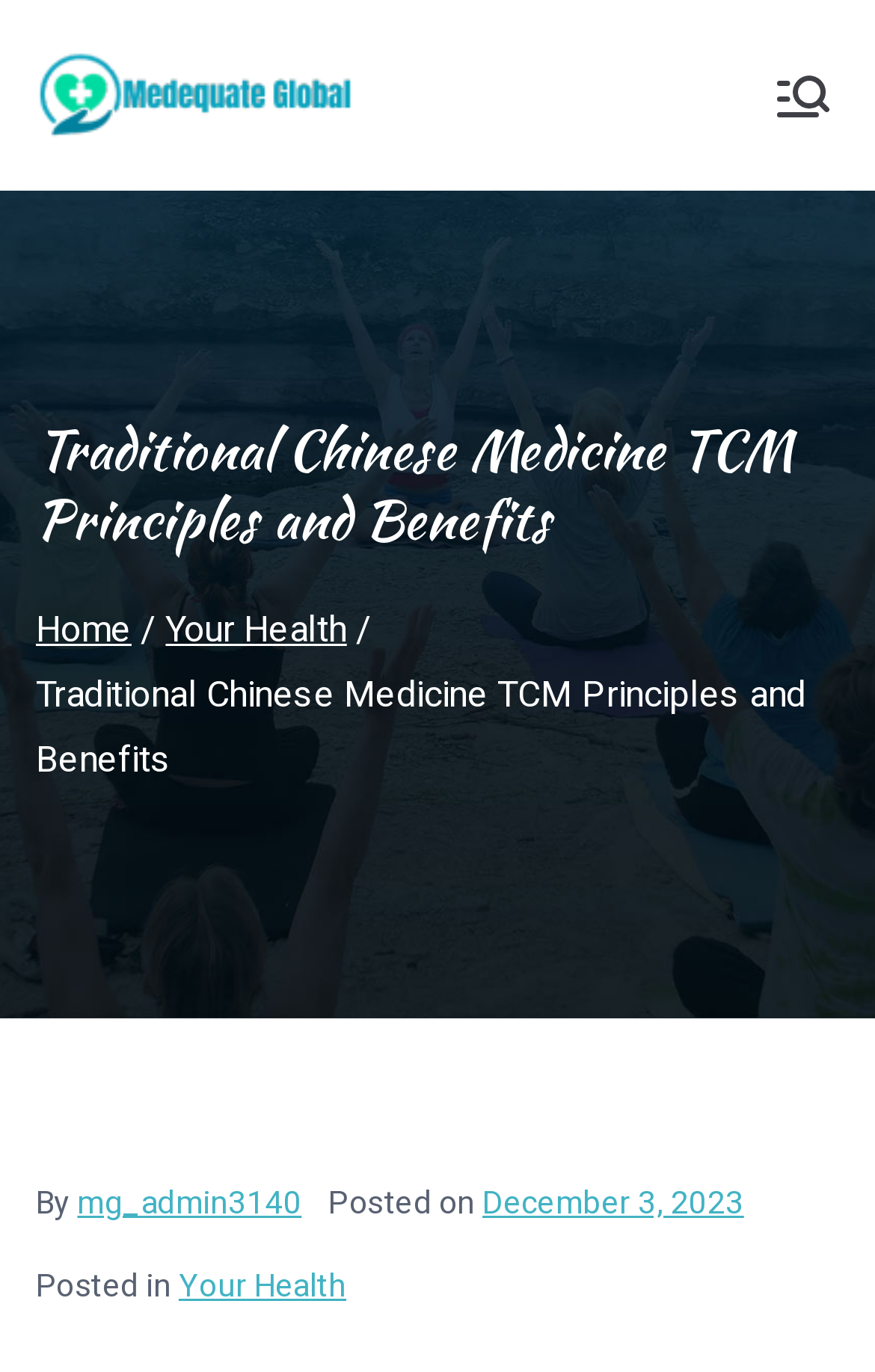Determine the bounding box coordinates of the UI element that matches the following description: "mg_admin3140". The coordinates should be four float numbers between 0 and 1 in the format [left, top, right, bottom].

[0.088, 0.86, 0.345, 0.894]